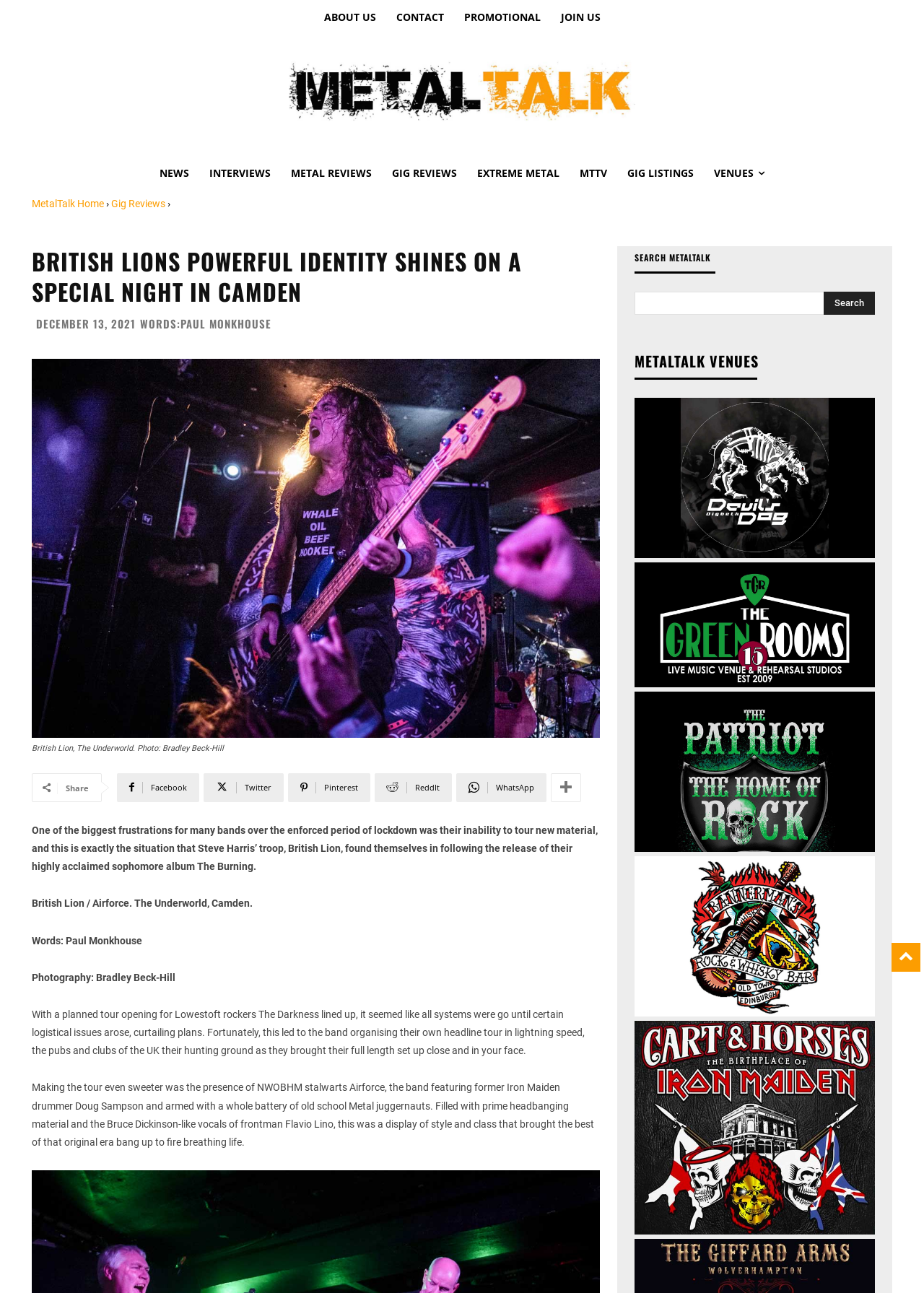What is the name of the band in the article?
Could you give a comprehensive explanation in response to this question?

The article is about a concert review of British Lion, a band led by Steve Harris, at The Underworld in Camden. The band's name is mentioned in the title of the article and throughout the text.